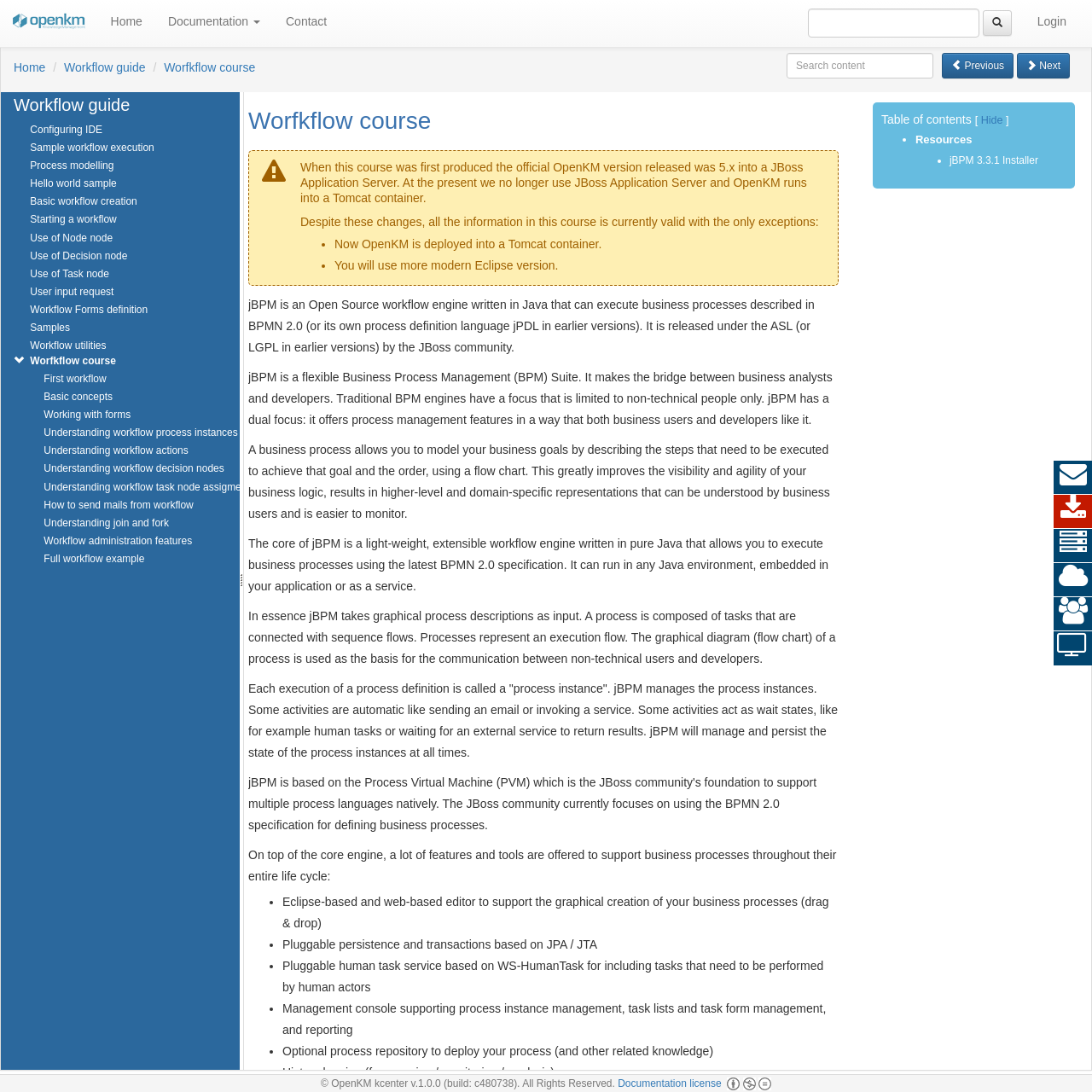Look at the image and answer the question in detail:
What is the text of the heading above the table with workflow guides?

I looked at the table with workflow guides and found the heading above it, which has the text 'Workflow guide'.